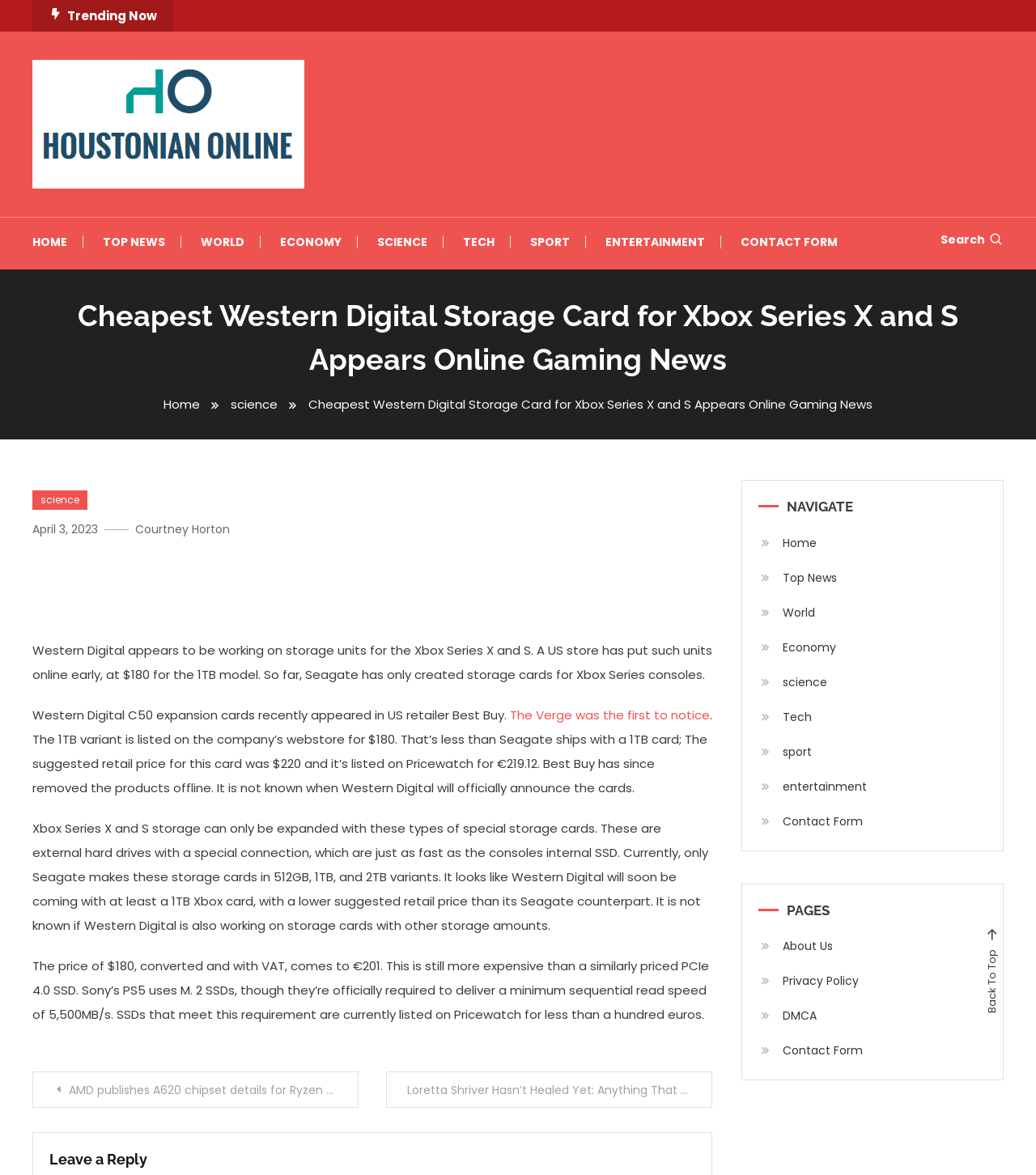Locate the bounding box of the UI element defined by this description: "Top News". The coordinates should be given as four float numbers between 0 and 1, formatted as [left, top, right, bottom].

[0.084, 0.185, 0.175, 0.227]